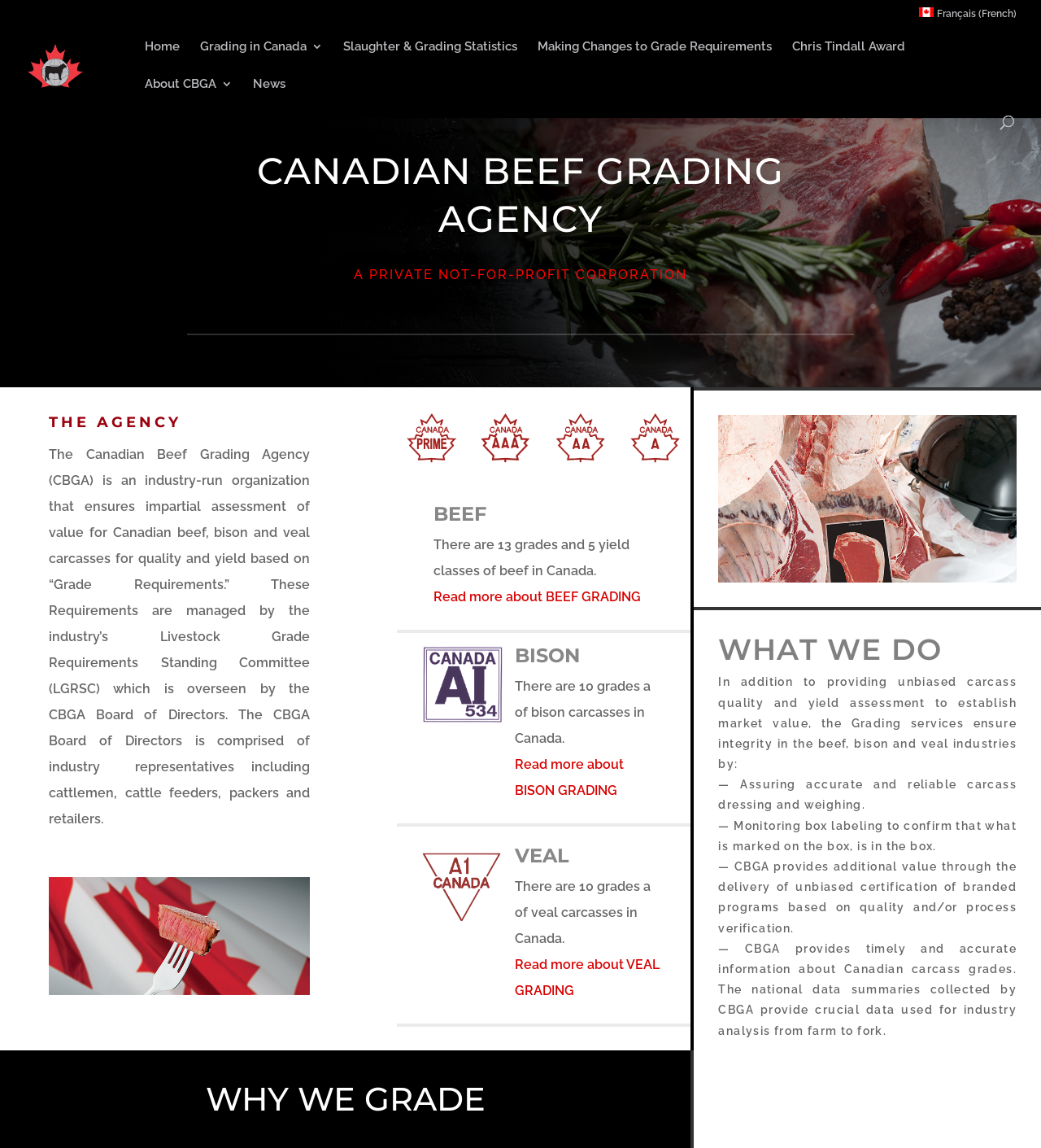Identify the bounding box coordinates of the region that needs to be clicked to carry out this instruction: "Go to Home". Provide these coordinates as four float numbers ranging from 0 to 1, i.e., [left, top, right, bottom].

[0.139, 0.035, 0.173, 0.058]